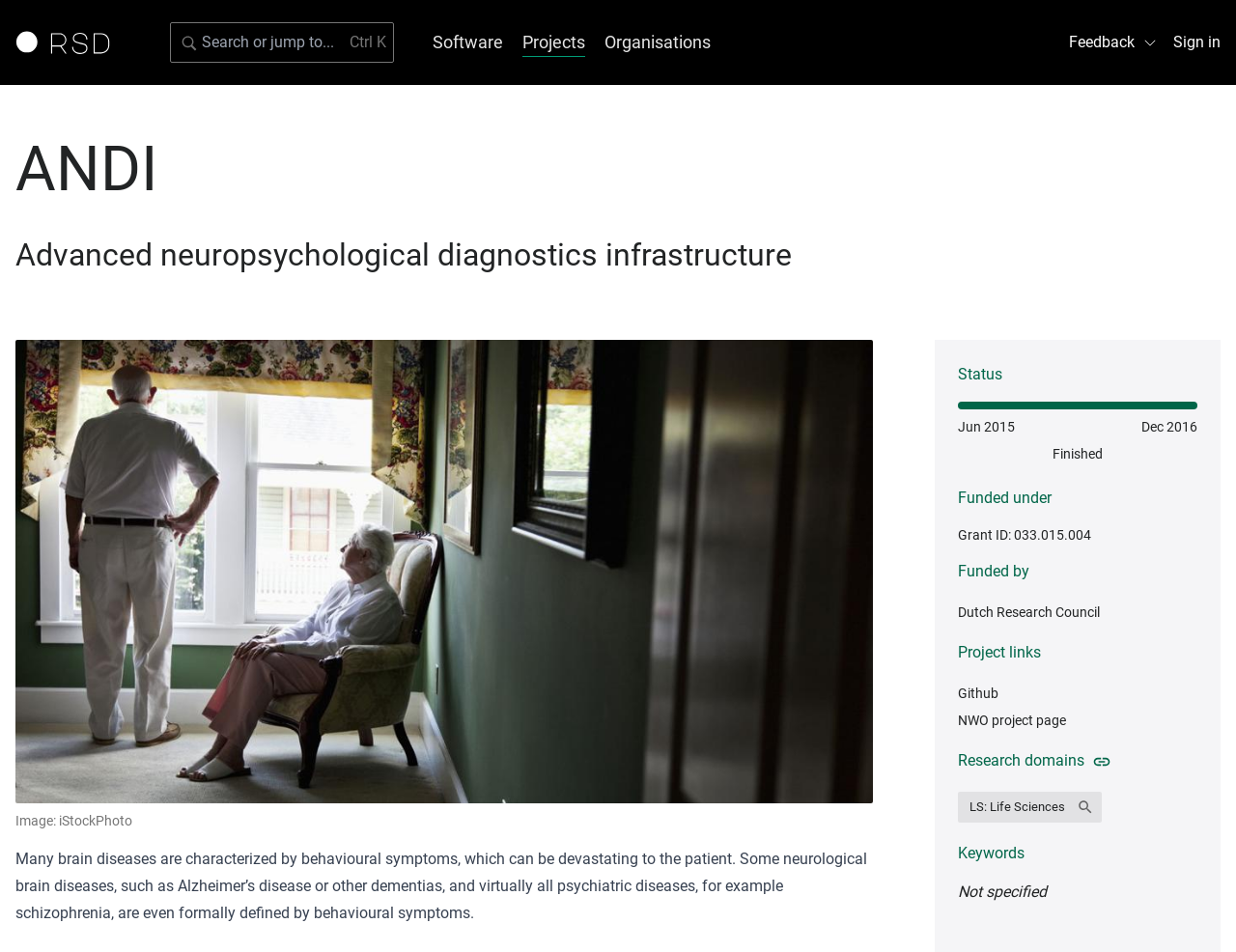Give an extensive and precise description of the webpage.

The webpage appears to be a research software directory, specifically focused on the ANDI (Advanced Neuropsychological Diagnostics Infrastructure) project. At the top left corner, there is a link to the home page accompanied by a small image. Next to it, there is a search bar where users can search for software. 

On the top navigation menu, there are links to "Software", "Projects", and "Organisations". On the top right corner, there is a "Feedback" button with a small image, and a "Sign in" button. 

The main content of the page is divided into two sections. The left section has a heading "ANDI" and a brief description of the project. Below it, there is a large image, and then a paragraph of text describing the project's focus on brain diseases and their behavioural symptoms. 

The right section appears to be a project summary, with various details such as "Status", "Finished", and "Funded under" with corresponding dates and grant IDs. There are also links to the funding organization, project links, and research domains. Additionally, there are keywords listed at the bottom of this section.